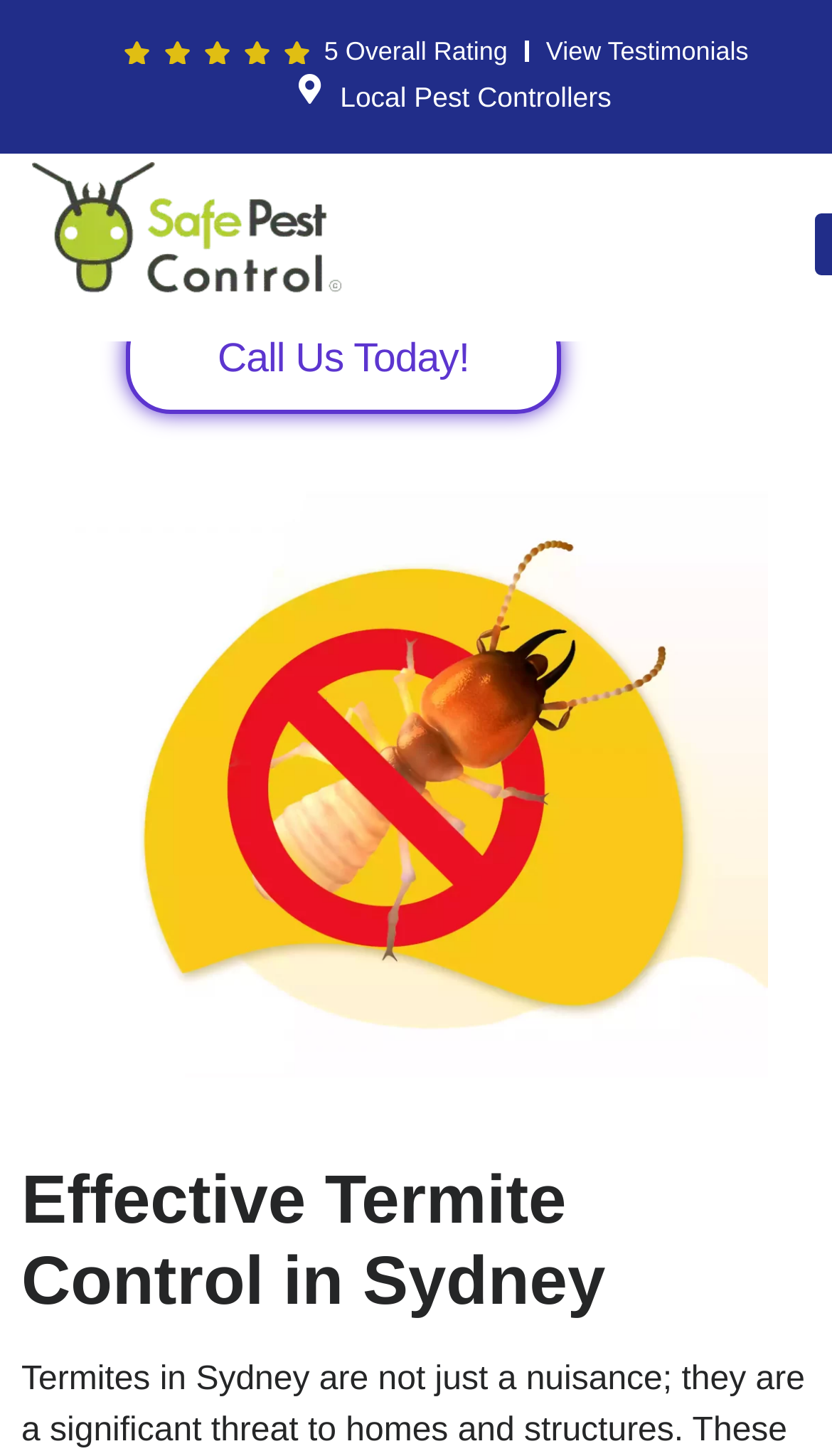What is the overall rating of the service?
Answer the question in as much detail as possible.

The overall rating of the service is 5, which is indicated by the '5 Overall Rating' static text element on the webpage.